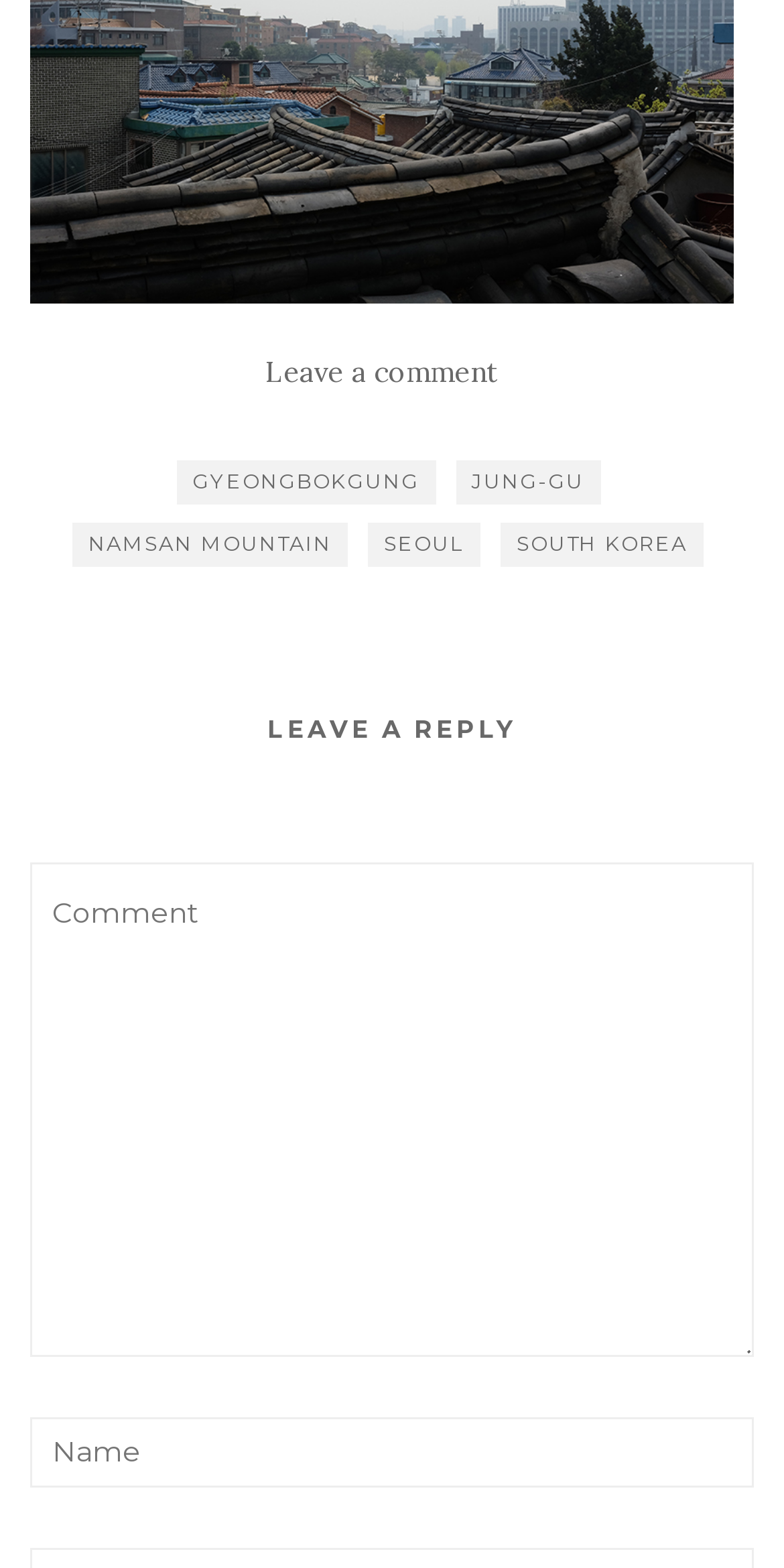Specify the bounding box coordinates of the region I need to click to perform the following instruction: "Explore 'SEOUL' information". The coordinates must be four float numbers in the range of 0 to 1, i.e., [left, top, right, bottom].

[0.469, 0.333, 0.613, 0.361]